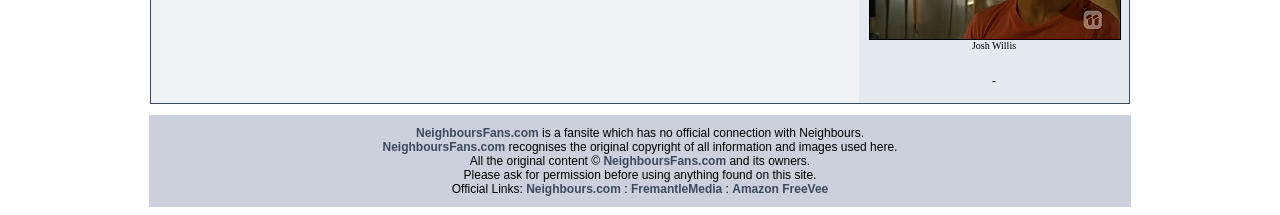Identify the bounding box coordinates for the UI element described as follows: "NeighboursFans.com". Ensure the coordinates are four float numbers between 0 and 1, formatted as [left, top, right, bottom].

[0.325, 0.588, 0.421, 0.653]